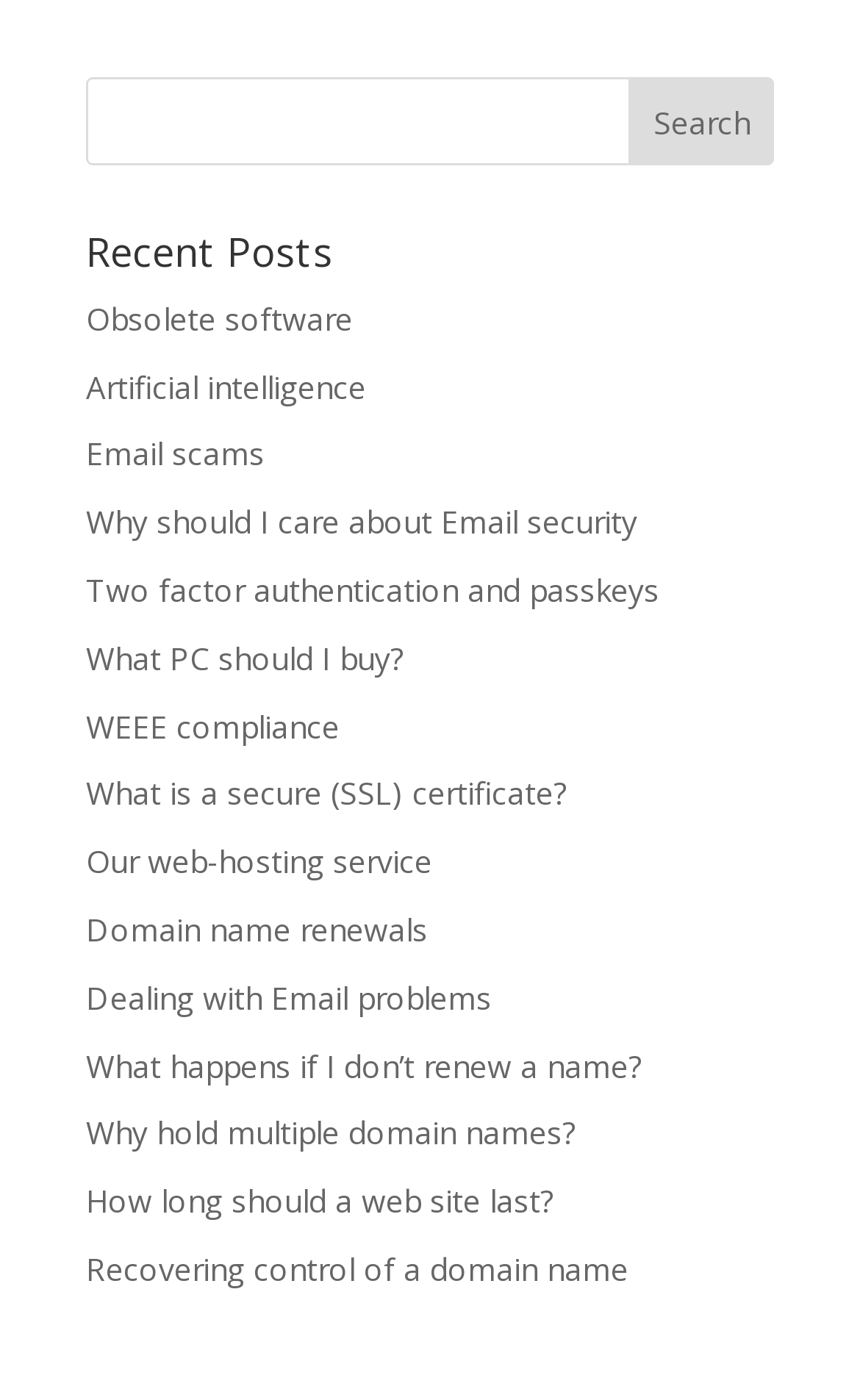Respond to the question below with a single word or phrase: What is the purpose of the textbox?

Search